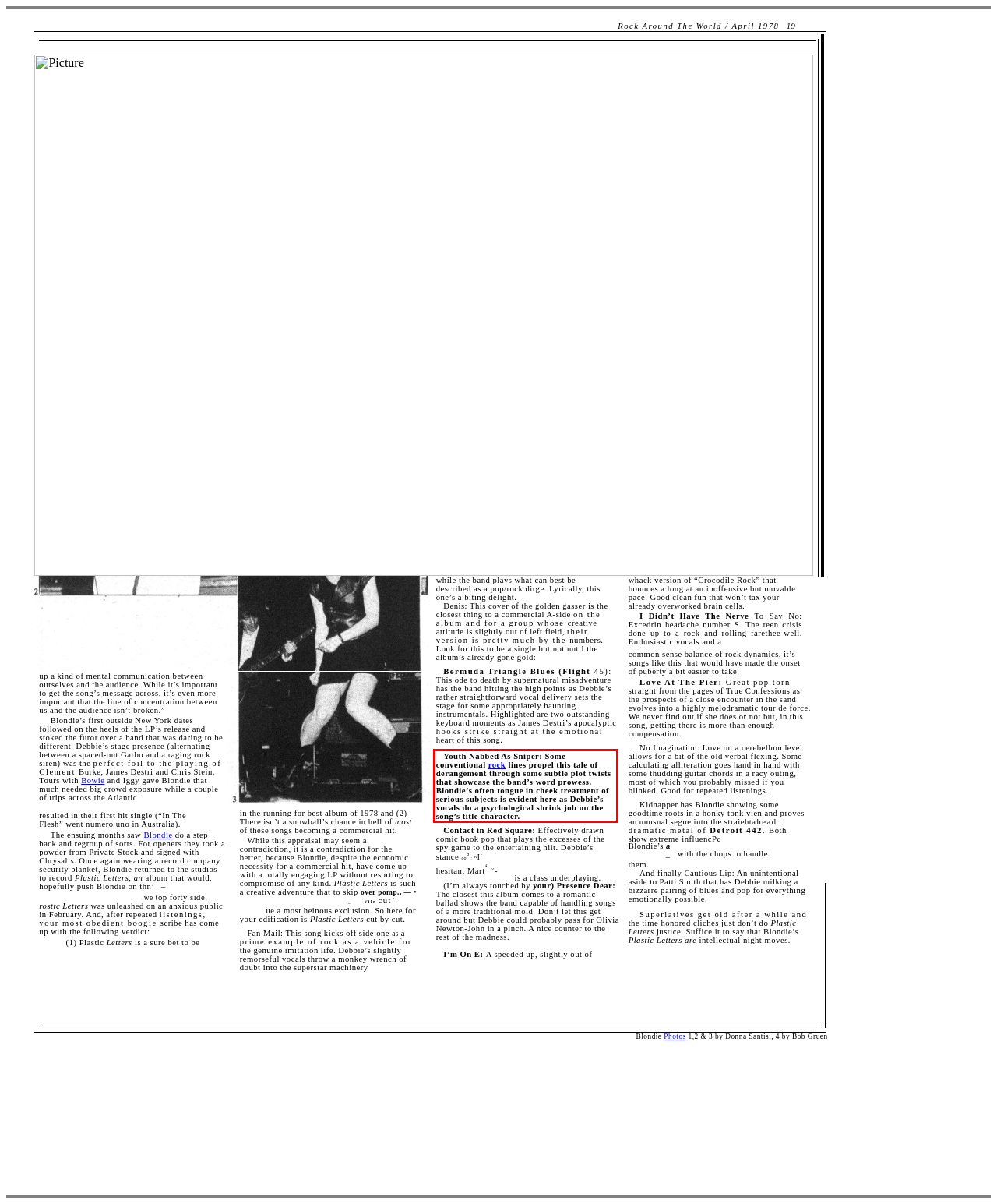Given a webpage screenshot, identify the text inside the red bounding box using OCR and extract it.

Youth Nabbed As Sniper: Some conventional rock lines propel this tale of derangement through some subtle plot twists that showcase the band’s word prowess. Blondie’s often tongue in cheek treatment of serious subjects is evident here as Debbie’s vocals do a psychological shrink job on the song’s title character.